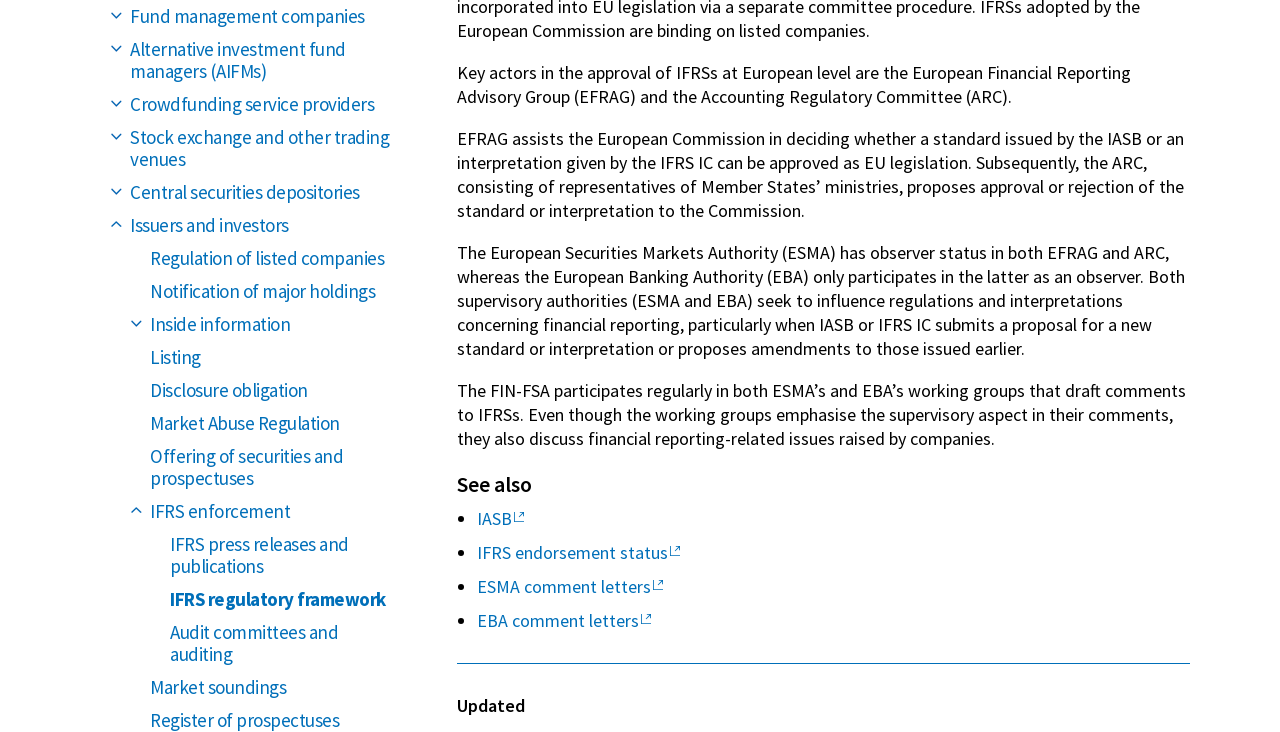Based on the element description: "Offering of securities and prospectuses", identify the UI element and provide its bounding box coordinates. Use four float numbers between 0 and 1, [left, top, right, bottom].

[0.117, 0.608, 0.314, 0.668]